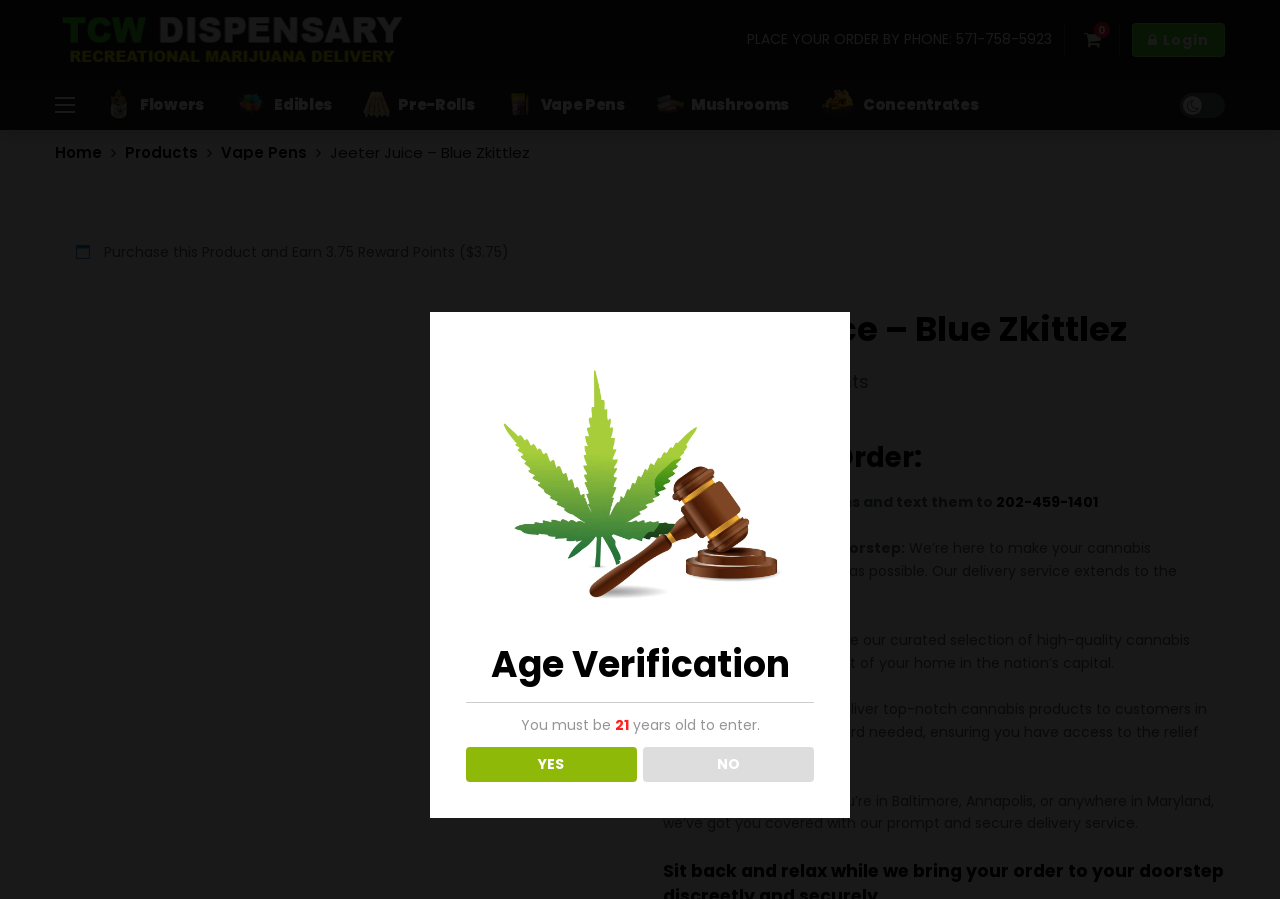What is the alternative way to place an order besides calling?
Refer to the screenshot and deliver a thorough answer to the question presented.

I found the alternative way by looking at the static text element 'Select your desired items and text them to 202-459-1401' which is located in the section 'To Place an Order:'.